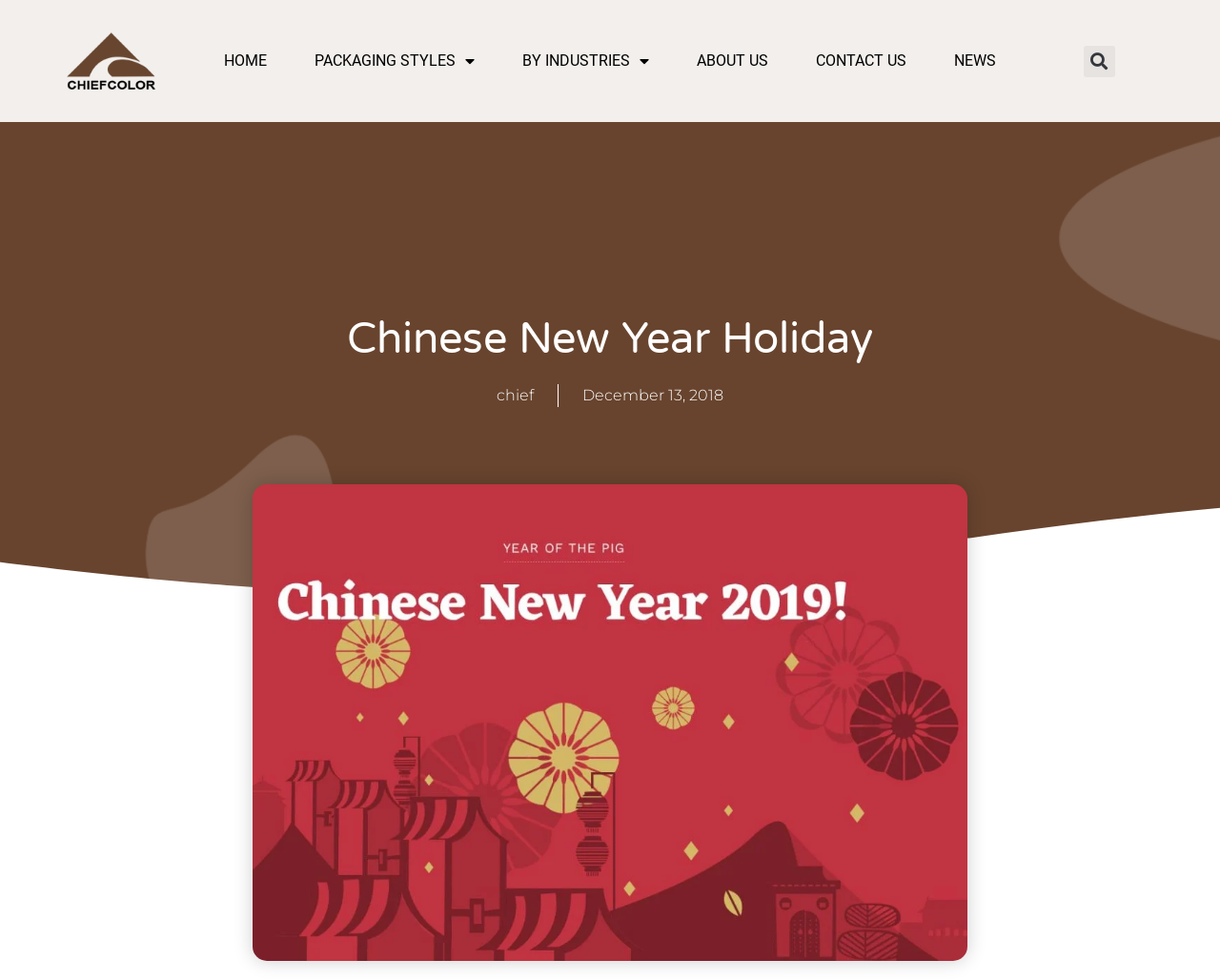Please identify the bounding box coordinates of the element that needs to be clicked to execute the following command: "check news". Provide the bounding box using four float numbers between 0 and 1, formatted as [left, top, right, bottom].

[0.782, 0.053, 0.816, 0.072]